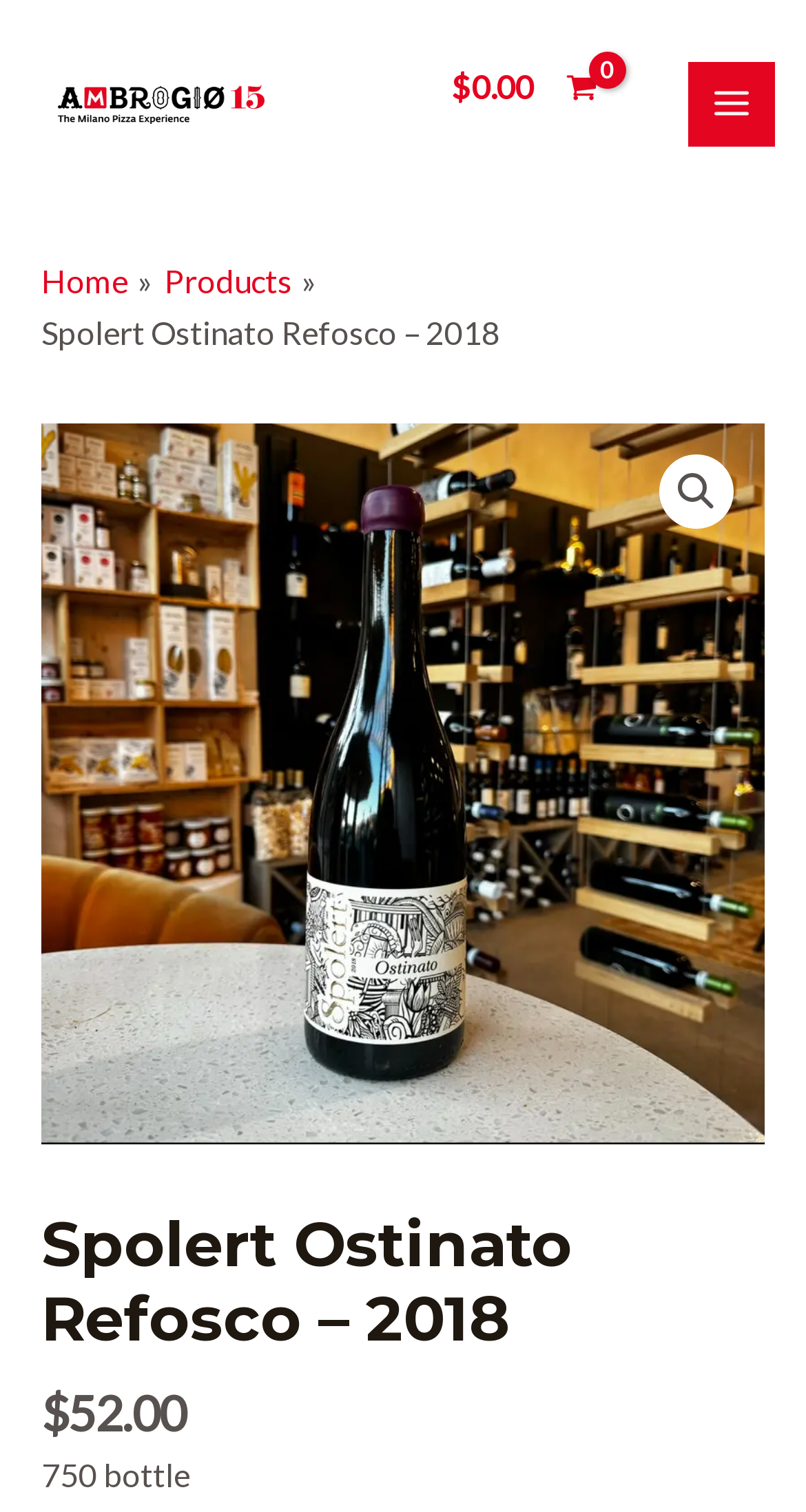Provide an in-depth caption for the webpage.

The webpage appears to be a product page for "Spolert Ostinato Refosco – 2018" on the Ambrogio15 Online Store. At the top left, there is a link to the Ambrogio15 Online Store, accompanied by a small image. Next to it, there is a link displaying the price "$0.00 0" with a small image beside it.

On the top right, there is a button labeled "MAIN MENU" with an image. Below the top section, there is a navigation menu labeled "Breadcrumbs" that contains links to "Home" and "Products". The navigation menu spans across the page, with a static text "Spolert Ostinato Refosco – 2018" in the middle.

Below the navigation menu, there is a search icon 🔍 on the right side. On the left side, there is a large link that occupies most of the page's width, containing an image. Above this link, there is a heading with the same text "Spolert Ostinato Refosco – 2018". 

At the bottom of the page, there are three lines of text: the first line displays the currency symbol "$", the second line shows the price "52.00", and the third line describes the product as "750 bottle".